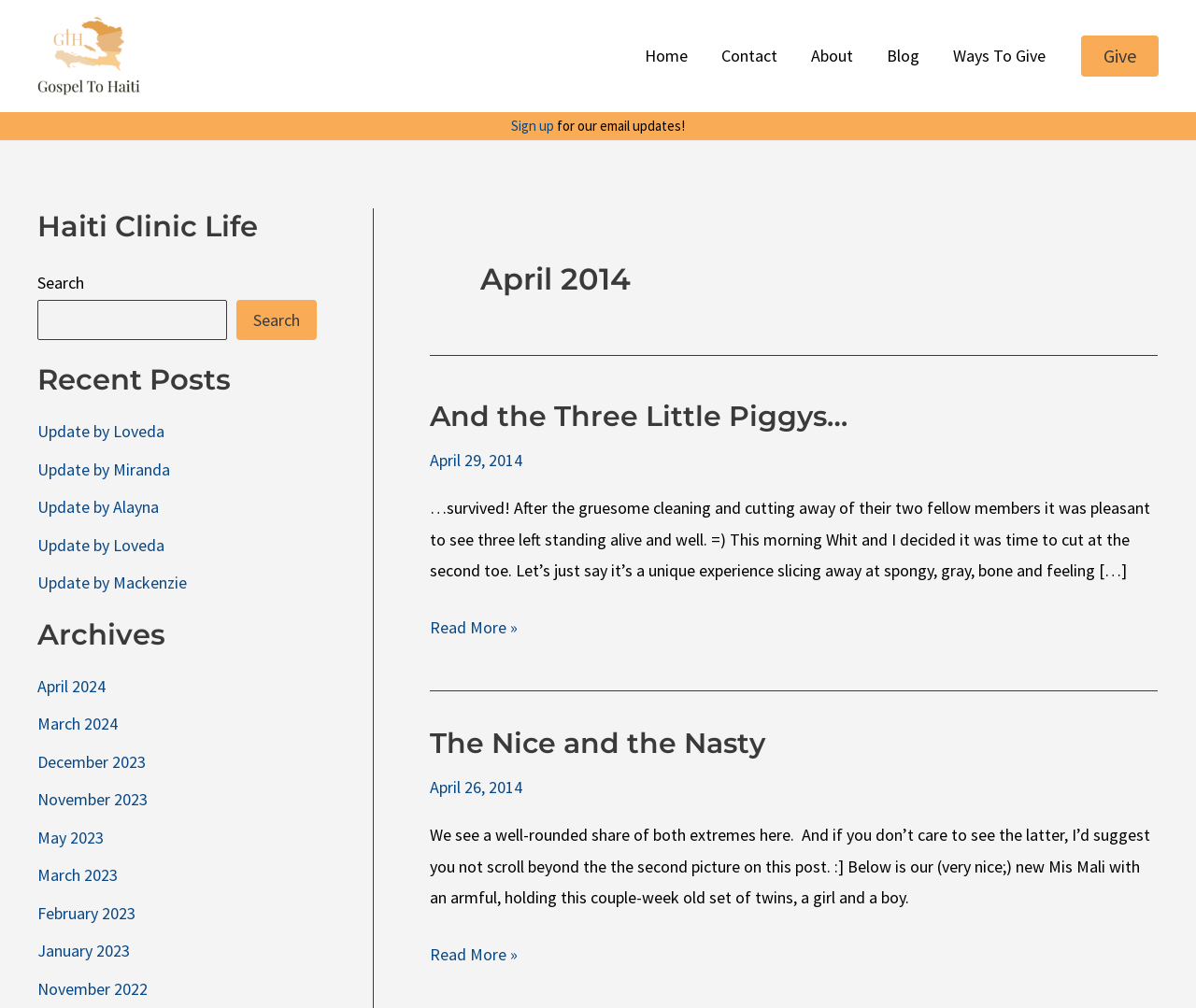Pinpoint the bounding box coordinates of the area that should be clicked to complete the following instruction: "Sign up for email updates". The coordinates must be given as four float numbers between 0 and 1, i.e., [left, top, right, bottom].

[0.427, 0.116, 0.463, 0.134]